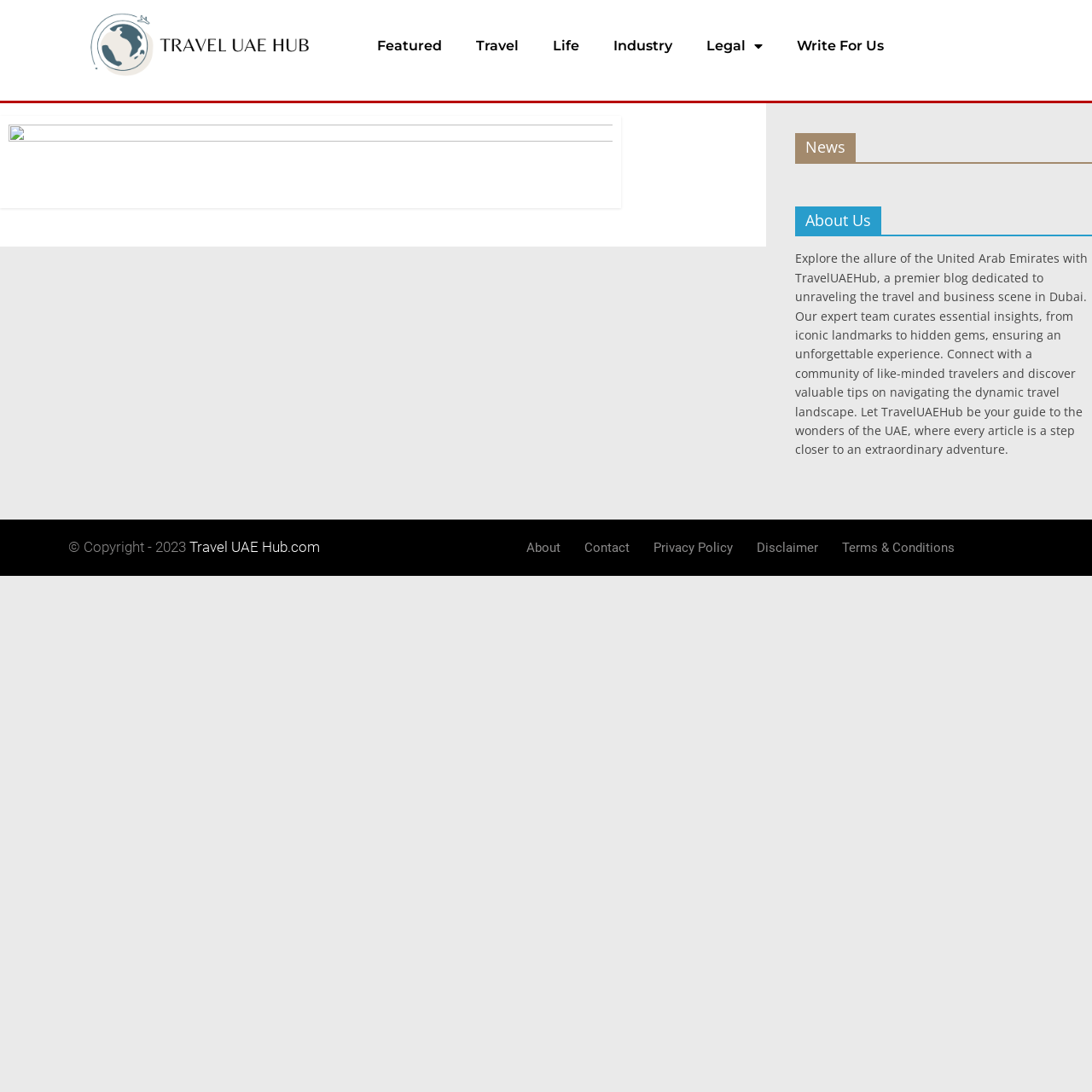Provide the bounding box coordinates of the HTML element this sentence describes: "Contact".

[0.519, 0.483, 0.592, 0.519]